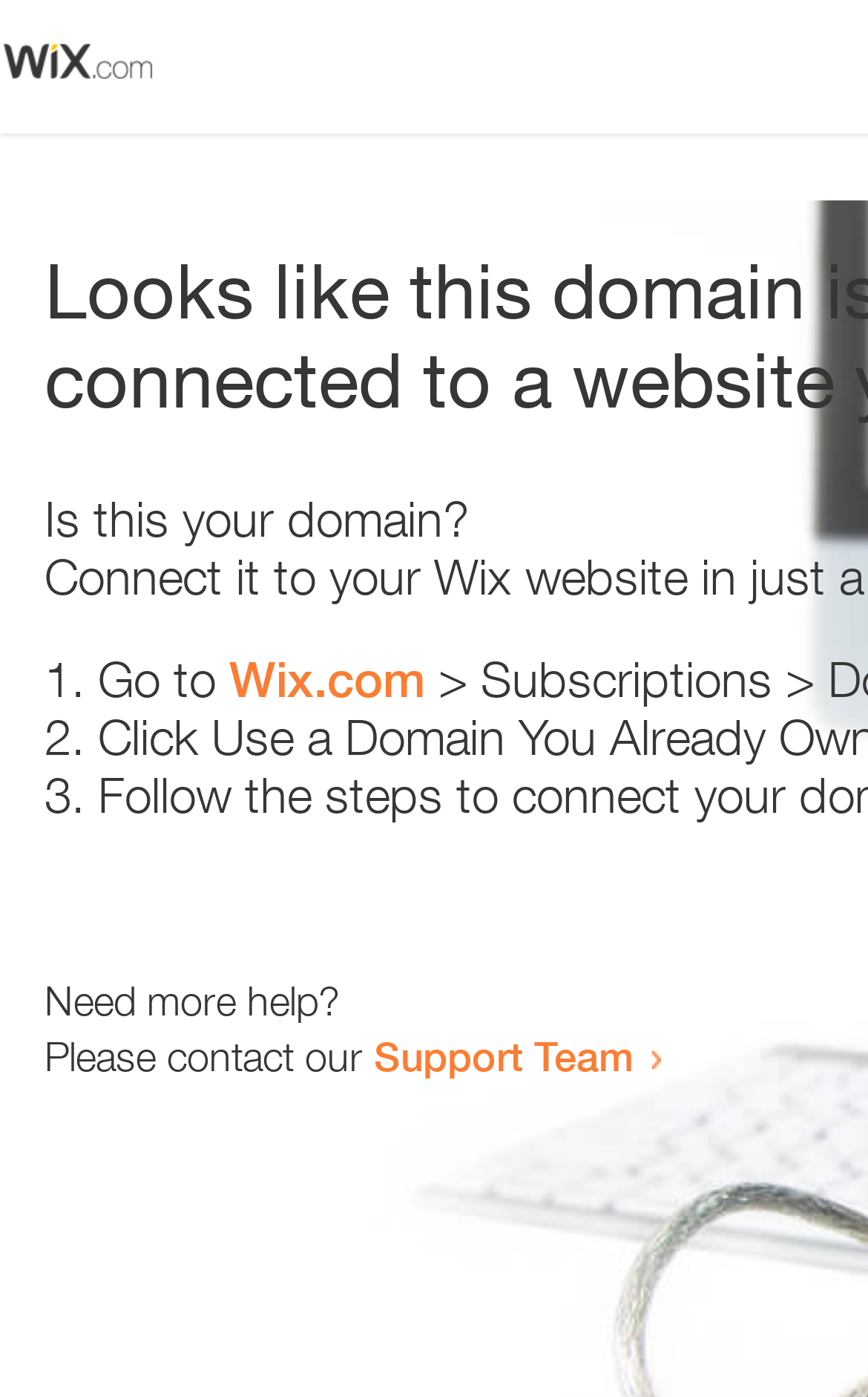What is the tone of the webpage?
Answer the question with as much detail as you can, using the image as a reference.

The webpage contains phrases such as 'Is this your domain?' and 'Need more help?' which suggests a helpful tone. The webpage is providing guidance and support to the user.